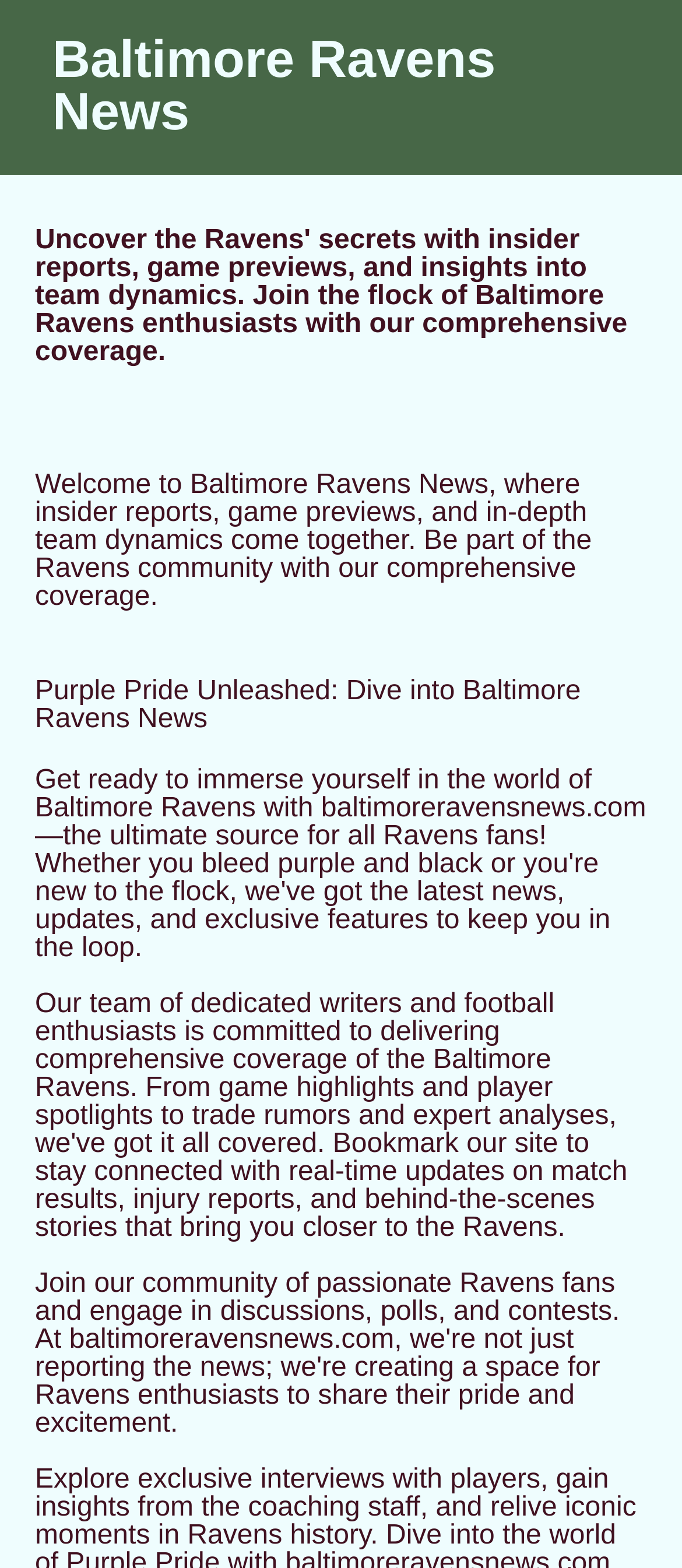Determine the main headline from the webpage and extract its text.

Baltimore Ravens News